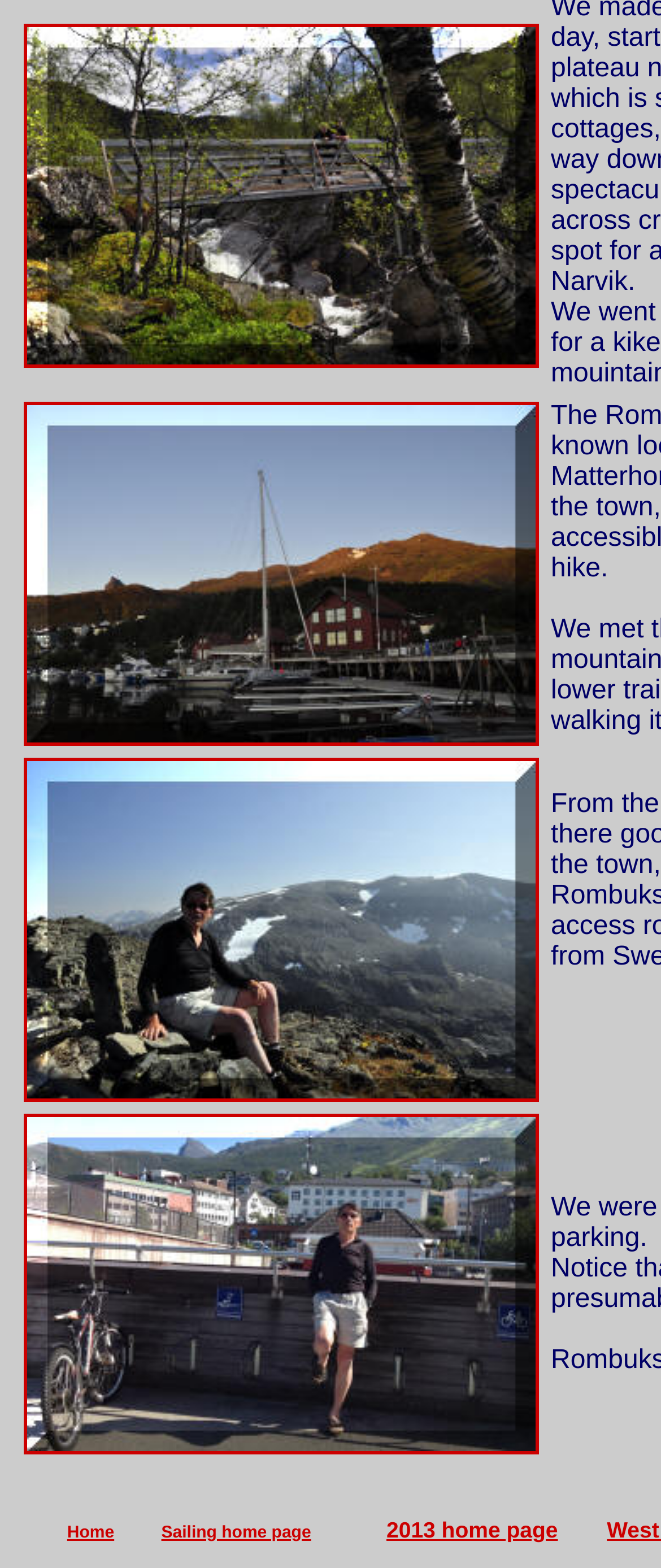Provide a short answer using a single word or phrase for the following question: 
How many table cells are in the top section?

3